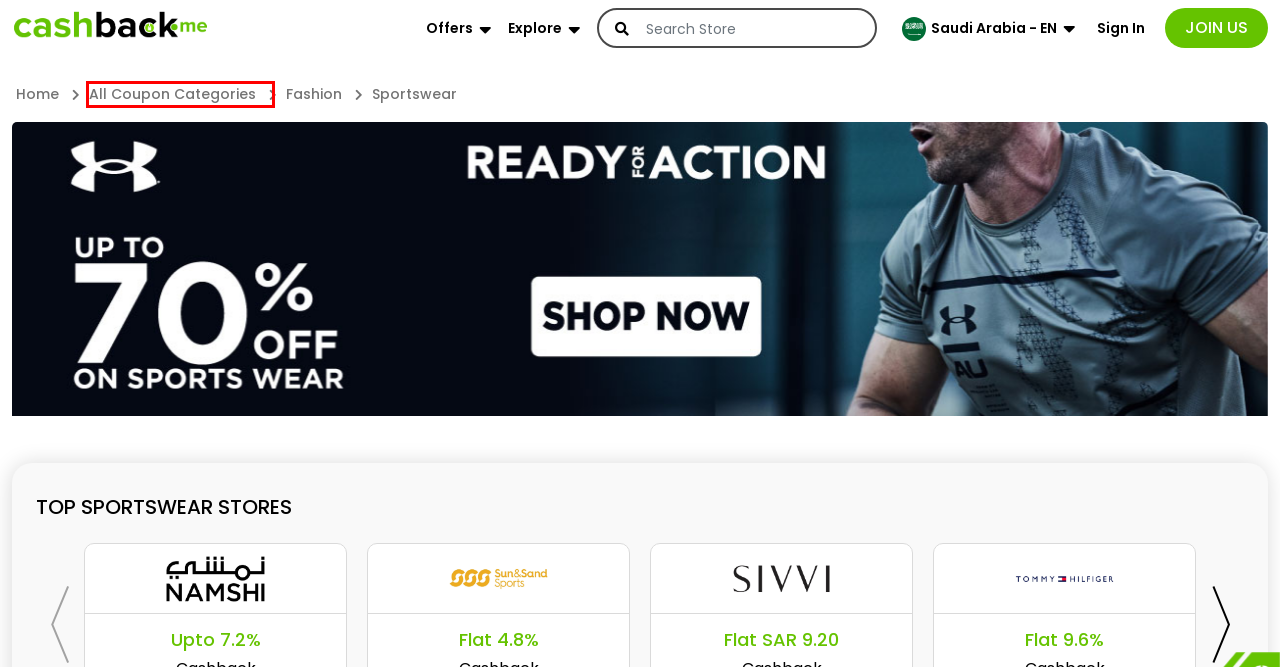You have a screenshot of a webpage with a red rectangle bounding box. Identify the best webpage description that corresponds to the new webpage after clicking the element within the red bounding box. Here are the candidates:
A. Hummel KSA Promo Codes & Cashback Offers - June 2024
B. Health & Beauty Stores Cashback Offers in KSA - June 2024
C. Top KSA Stores Coupons & Discount Codes - June 2024
D. Electronics Stores Cashback Offers in KSA - June 2024
E. Beyond The Beach Coupon Codes & Cashback Offers - June 2024
F. Noon KSA Coupons & Cashback Offers - June 2024
G. Avail Fashion Coupons, Promo & Discount Codes - June 2024
H. Enjoy Cashback on Everyday Spend by KSA Online Stores Deals

C